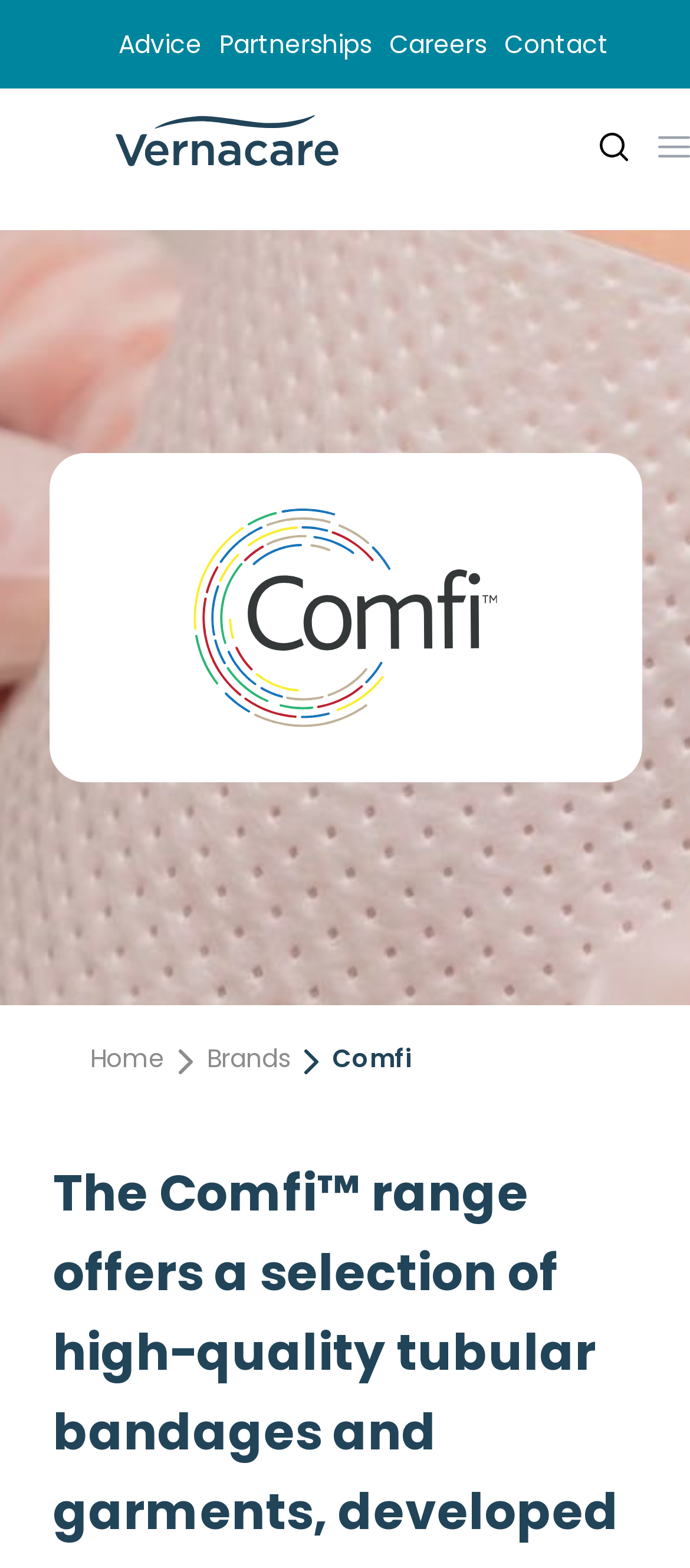Provide the bounding box for the UI element matching this description: "Drop/Add Enrollment Requests".

None